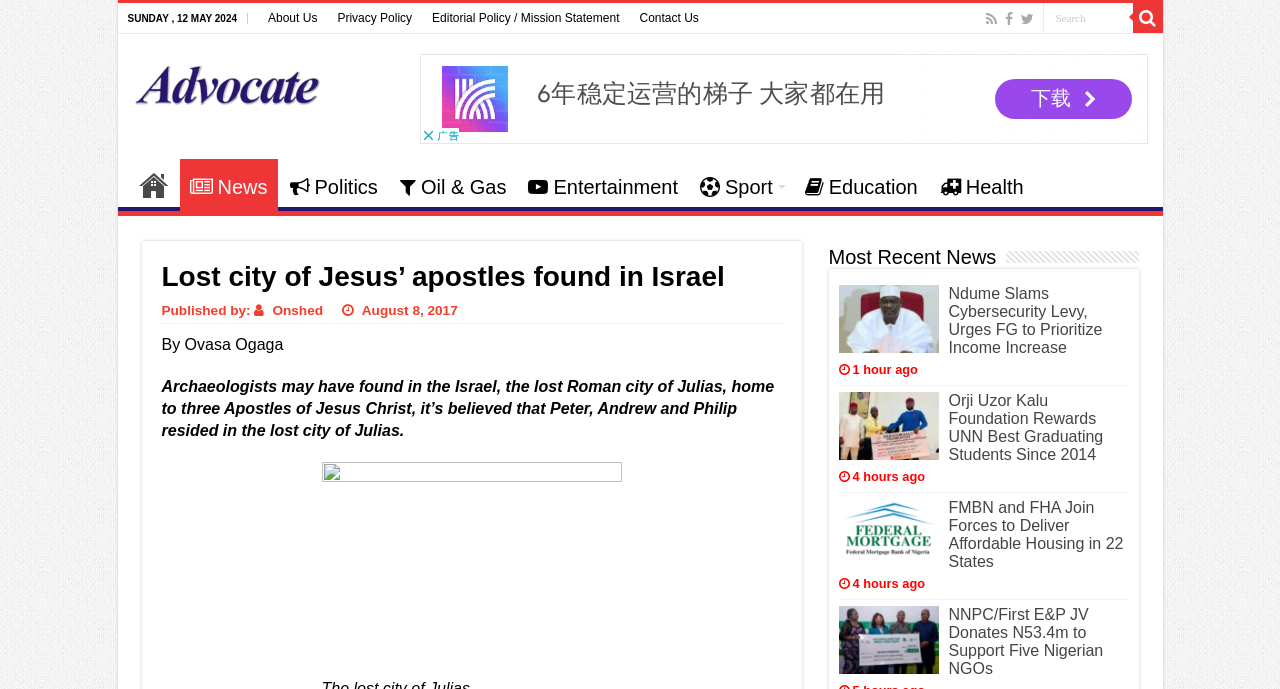What is the name of the website?
Could you answer the question with a detailed and thorough explanation?

I found the name of the website by looking at the heading element that says 'Advocate.ng' which is located at the top of the webpage.